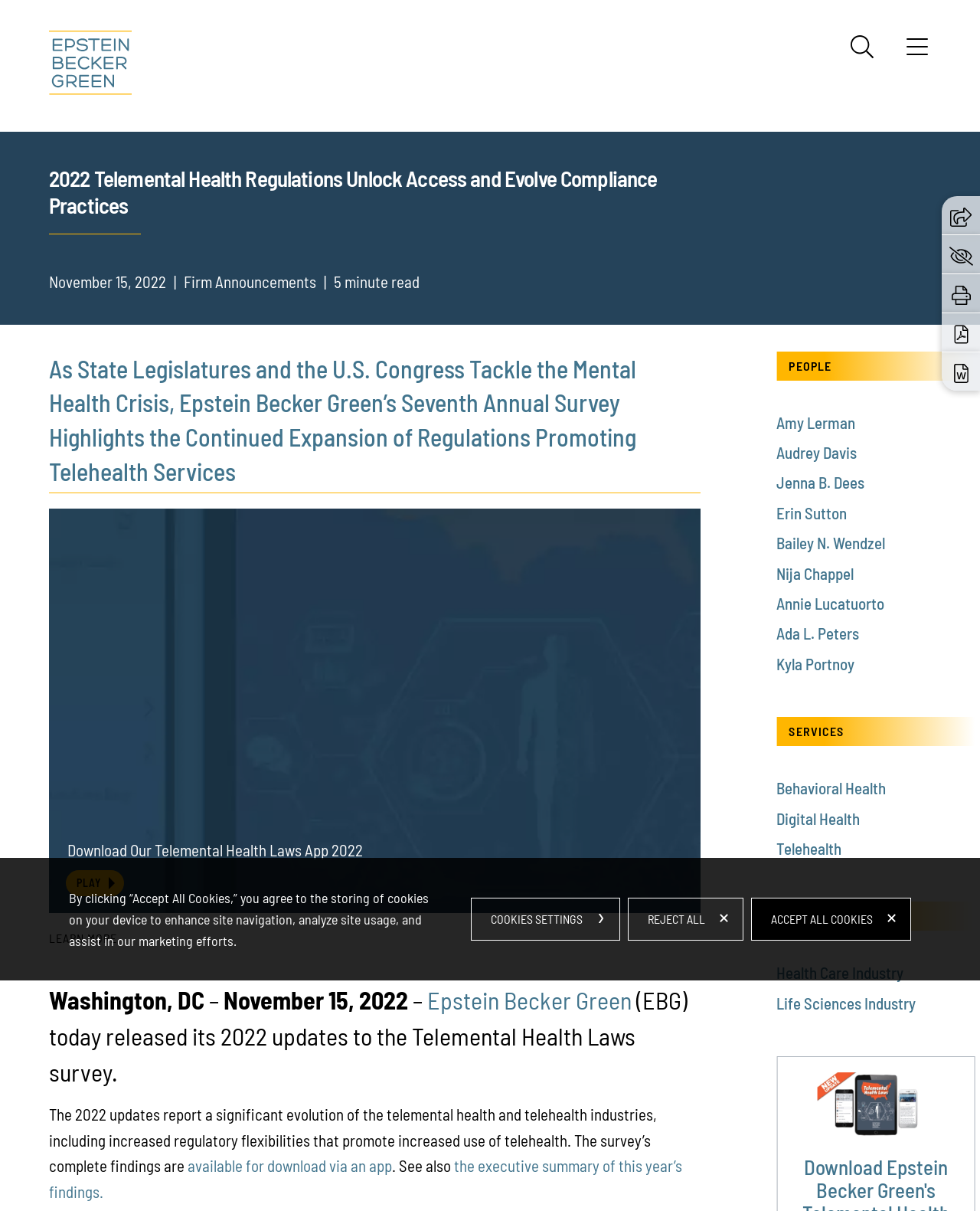Please determine the bounding box coordinates for the UI element described as: "Jump to Page".

[0.394, 0.0, 0.5, 0.027]